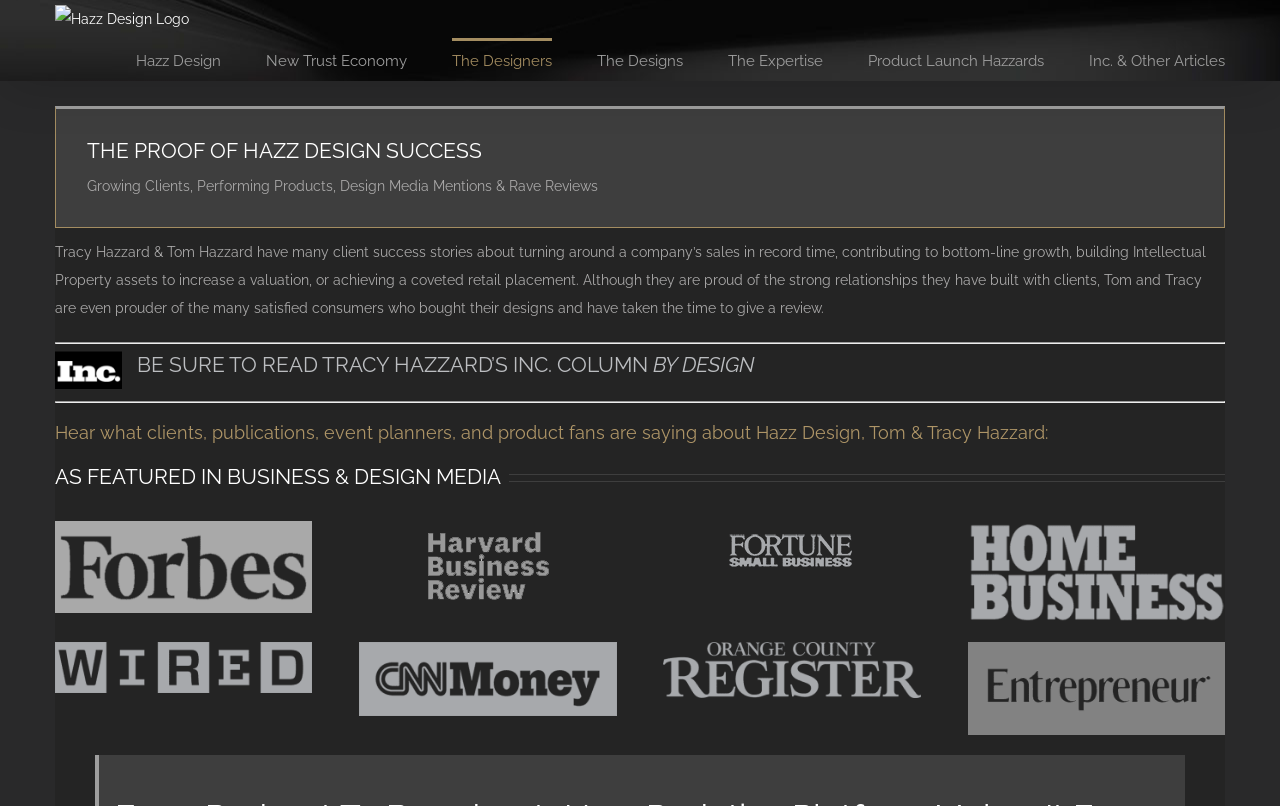Locate the bounding box of the user interface element based on this description: "dutamovie21".

None